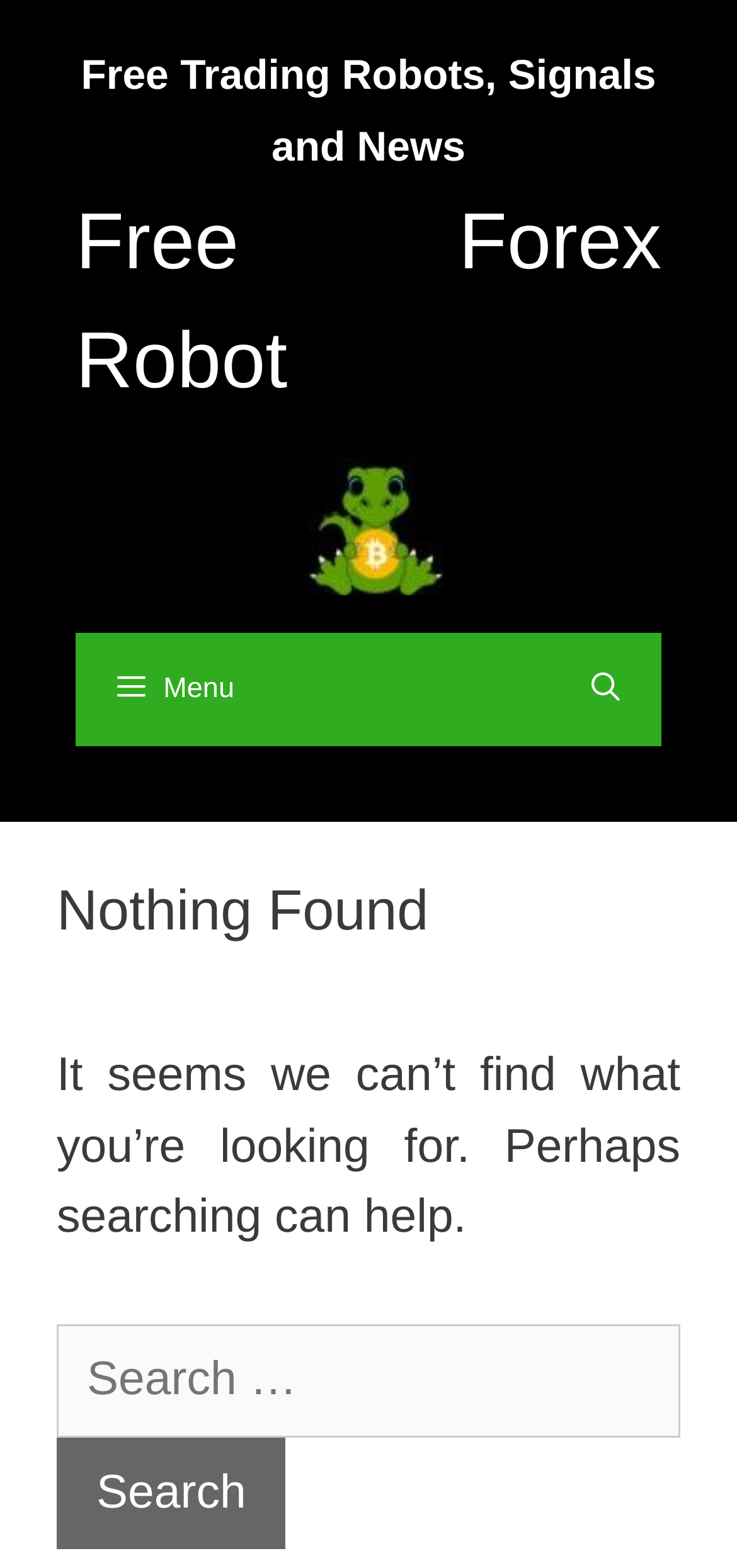What is the purpose of the search bar?
Using the information from the image, answer the question thoroughly.

The search bar is located at the top right corner of the webpage, and it has a placeholder text 'Search for:'. This suggests that the search bar is intended to help users find specific content on the website, such as trading robots, signals, or news.